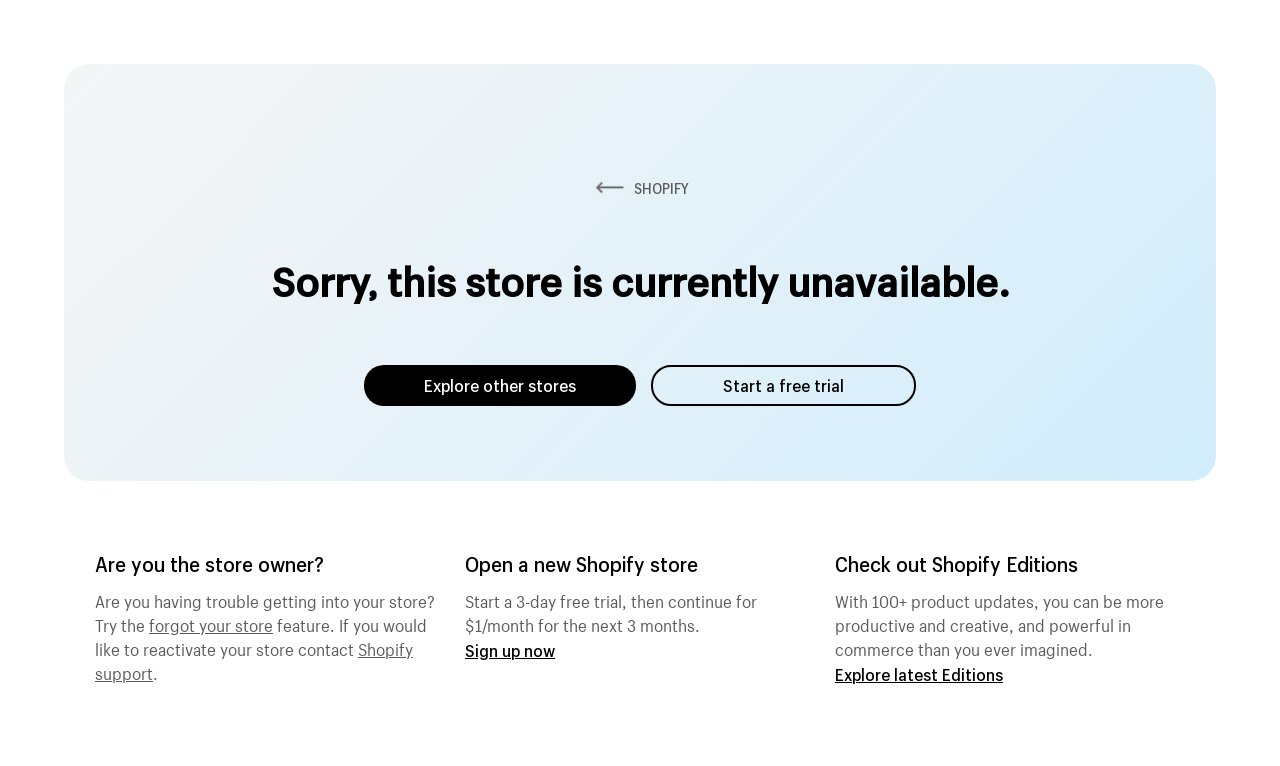Carefully examine the image and provide an in-depth answer to the question: What is the status of the current store?

The status of the current store can be determined by looking at the heading element which says 'Sorry, this store is currently unavailable.'